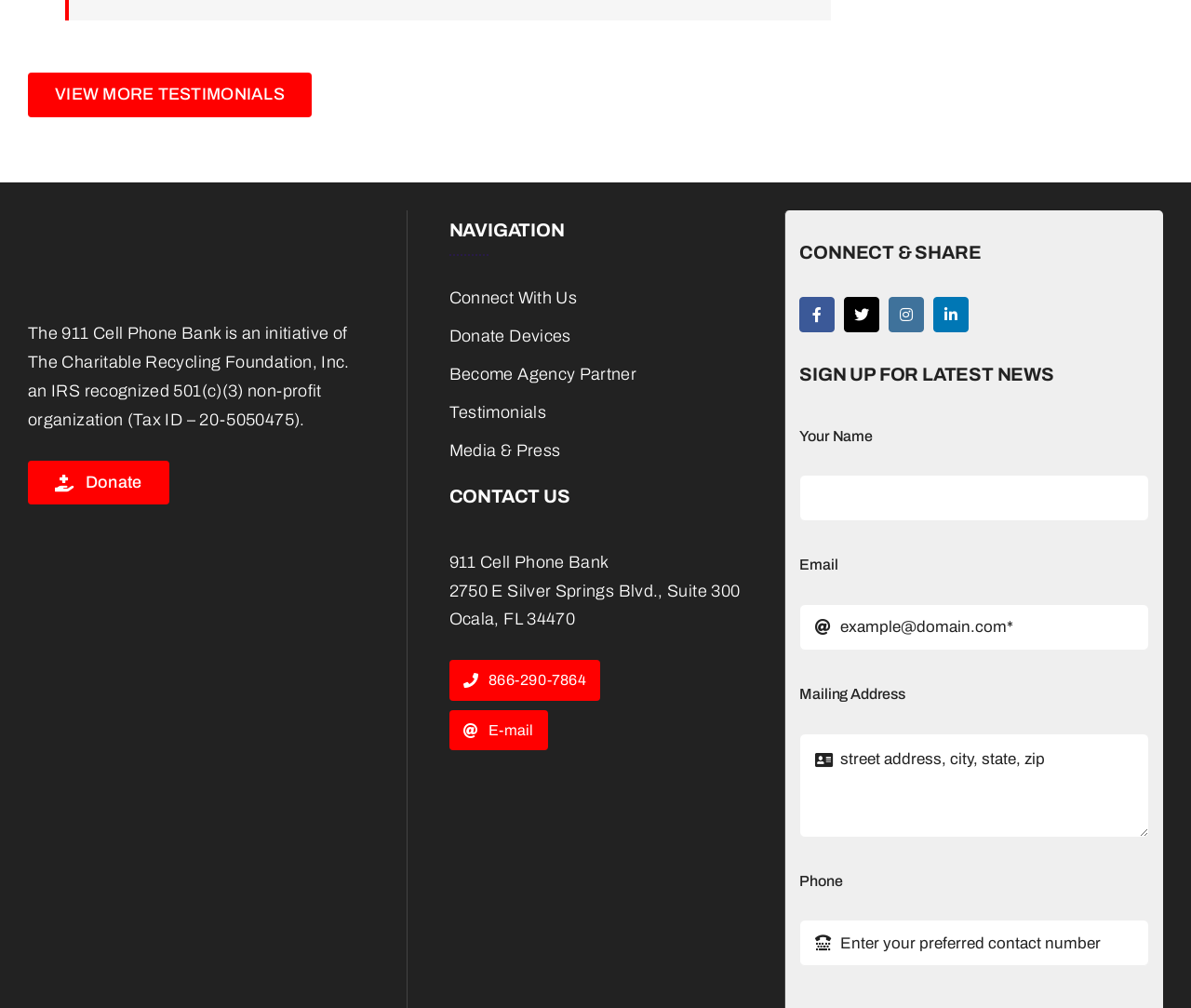Provide your answer in one word or a succinct phrase for the question: 
What is the purpose of the 'Donate Devices' link?

To donate devices